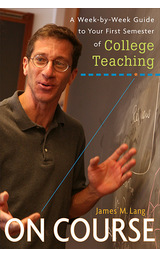Explain the details of the image you are viewing.

The image features the front cover of the book "On Course: A Week-by-Week Guide to Your First Semester of College Teaching" by James M. Lang. The cover design showcases Lang, presumably delivering a lecture or engaging with students, as he stands in front of a chalkboard filled with academic notes and diagrams. His expression conveys enthusiasm and insight, reflecting the book's practical and lively approach to teaching. 

The title "On Course" is prominently displayed, emphasizing its focus on providing research-based advice for both new and experienced educators as they navigate the challenges of classroom management and student engagement. The cover also highlights key themes covered in the book, which include effective teaching strategies, syllabus preparation, and fostering student participation. This comprehensive guide is presented as an indispensable resource for educators facing the complexities of their first semester.